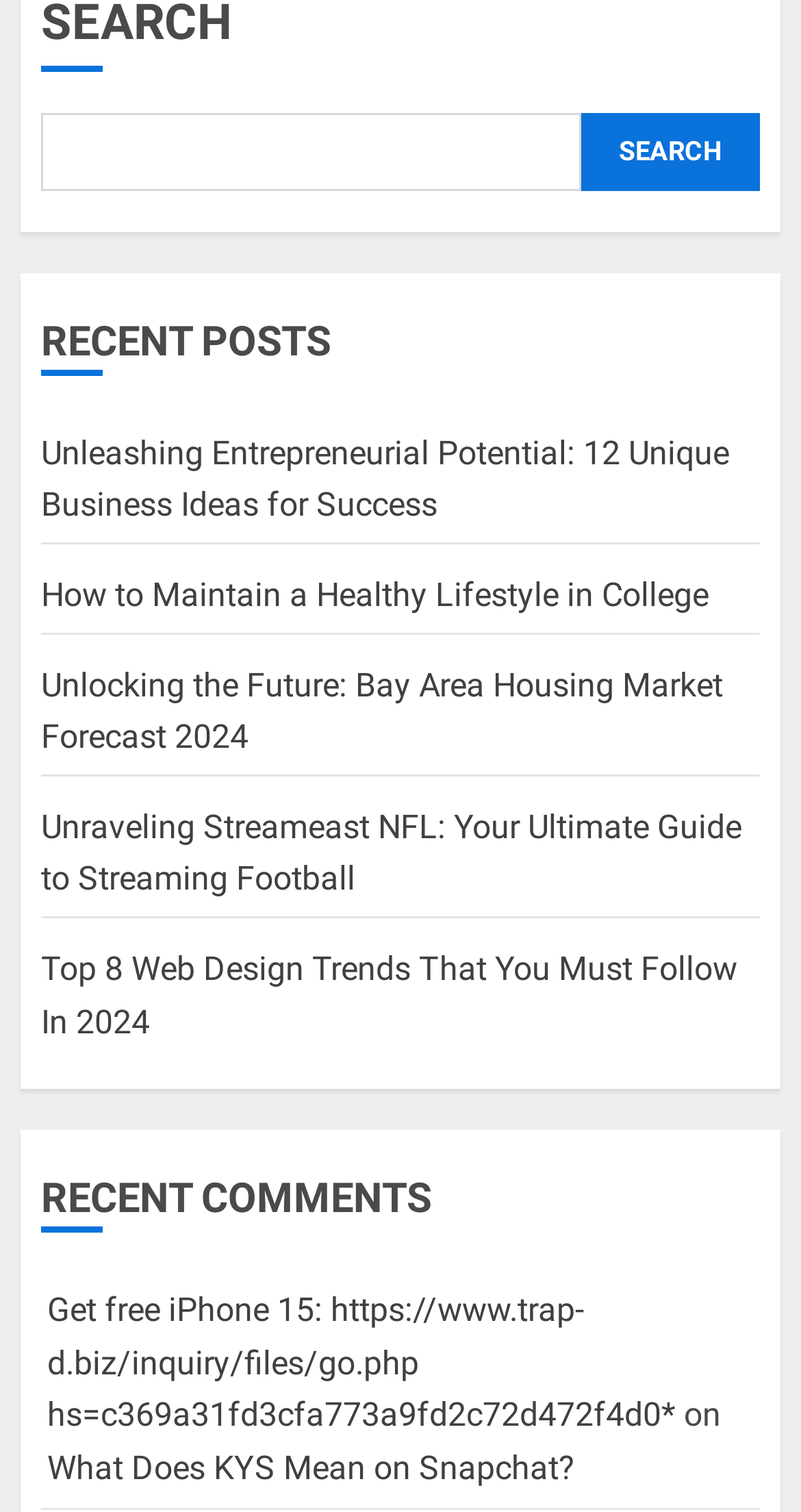Using the provided element description "parent_node: SEARCH name="s"", determine the bounding box coordinates of the UI element.

[0.051, 0.074, 0.724, 0.126]